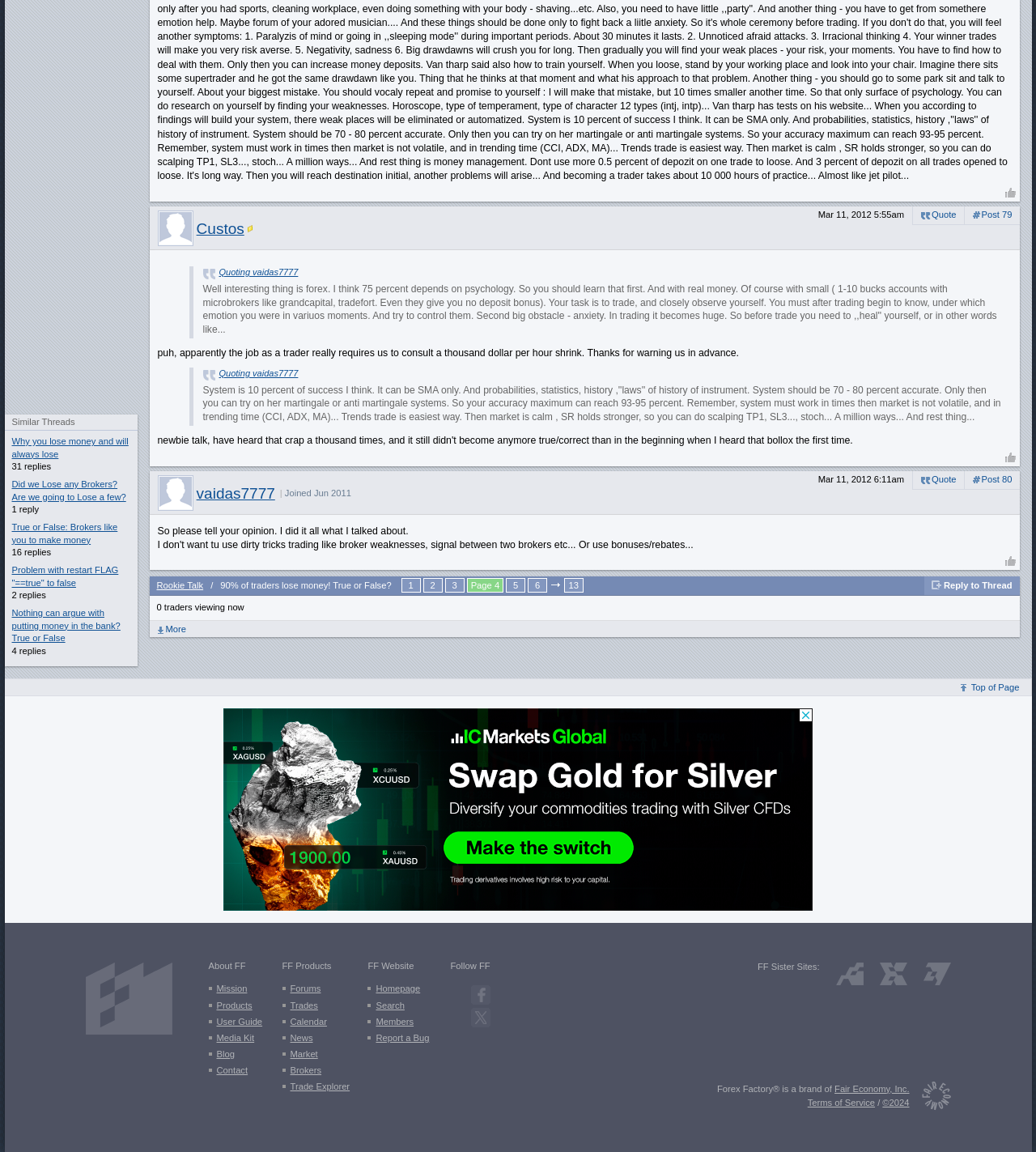Pinpoint the bounding box coordinates of the clickable area necessary to execute the following instruction: "Go to page 4". The coordinates should be given as four float numbers between 0 and 1, namely [left, top, right, bottom].

[0.451, 0.502, 0.486, 0.514]